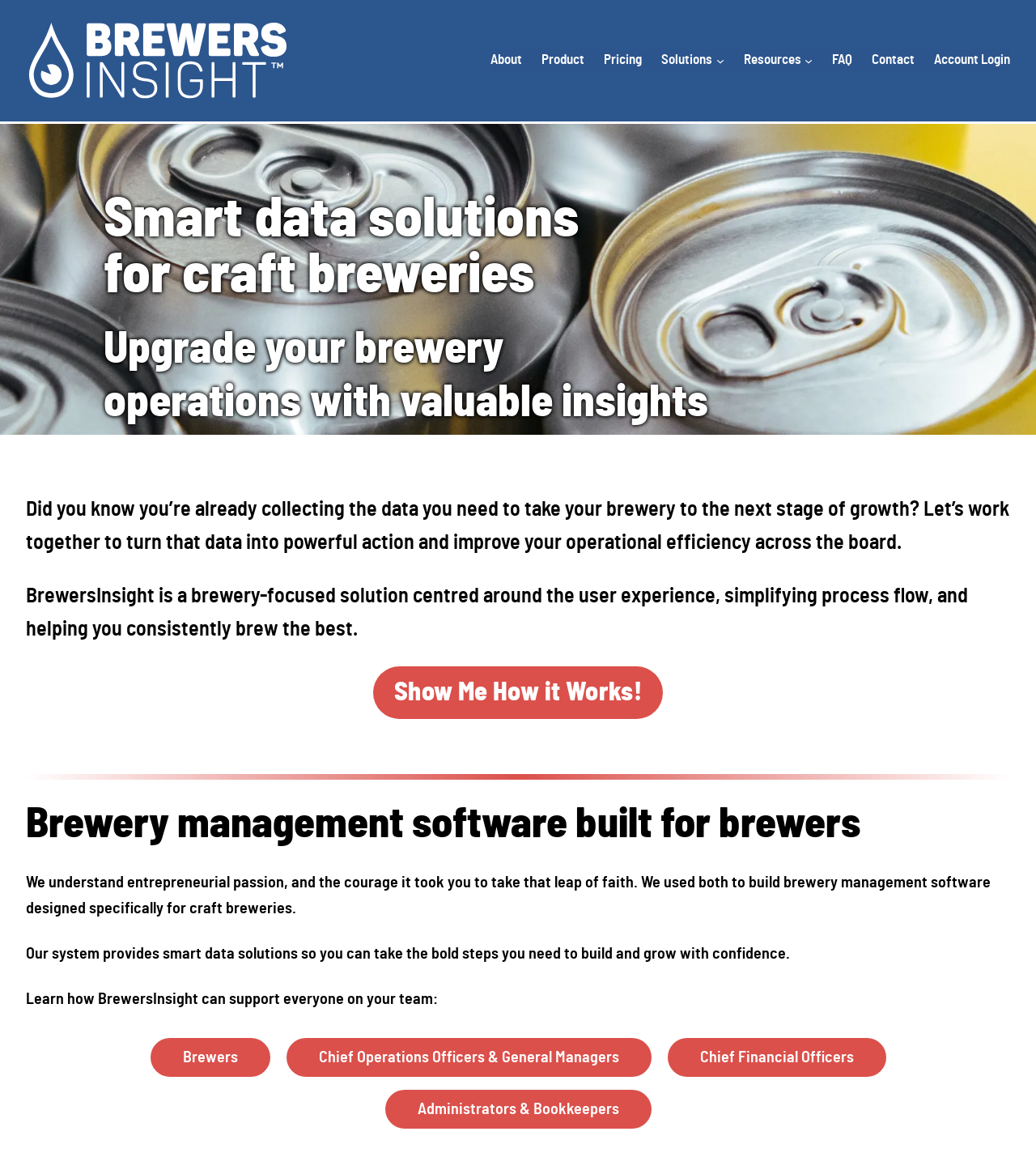Respond to the following question with a brief word or phrase:
What is the call-to-action on the webpage?

Show Me How it Works!